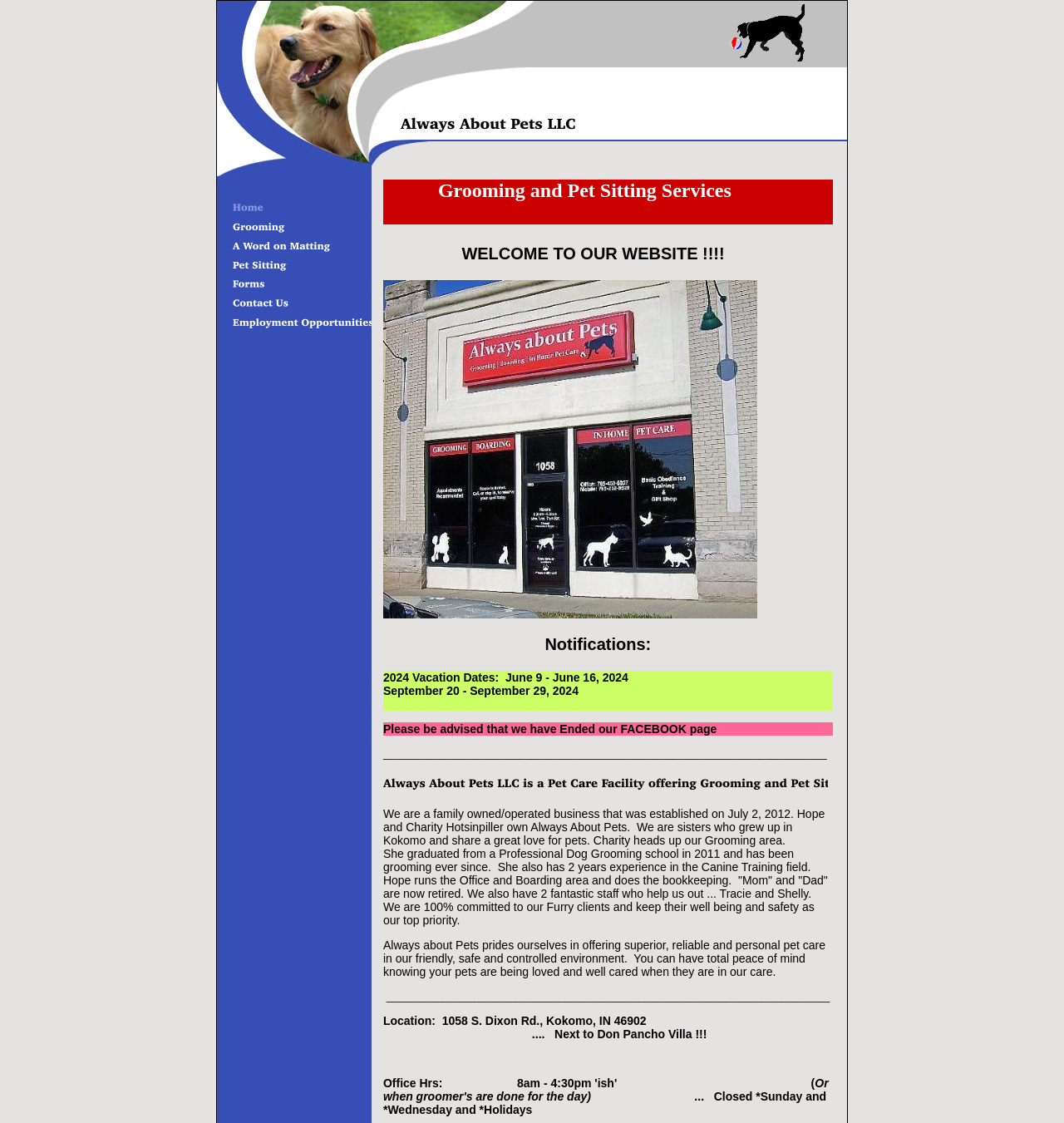Please identify the coordinates of the bounding box for the clickable region that will accomplish this instruction: "View the image on the top left".

[0.203, 0.0, 0.236, 0.149]